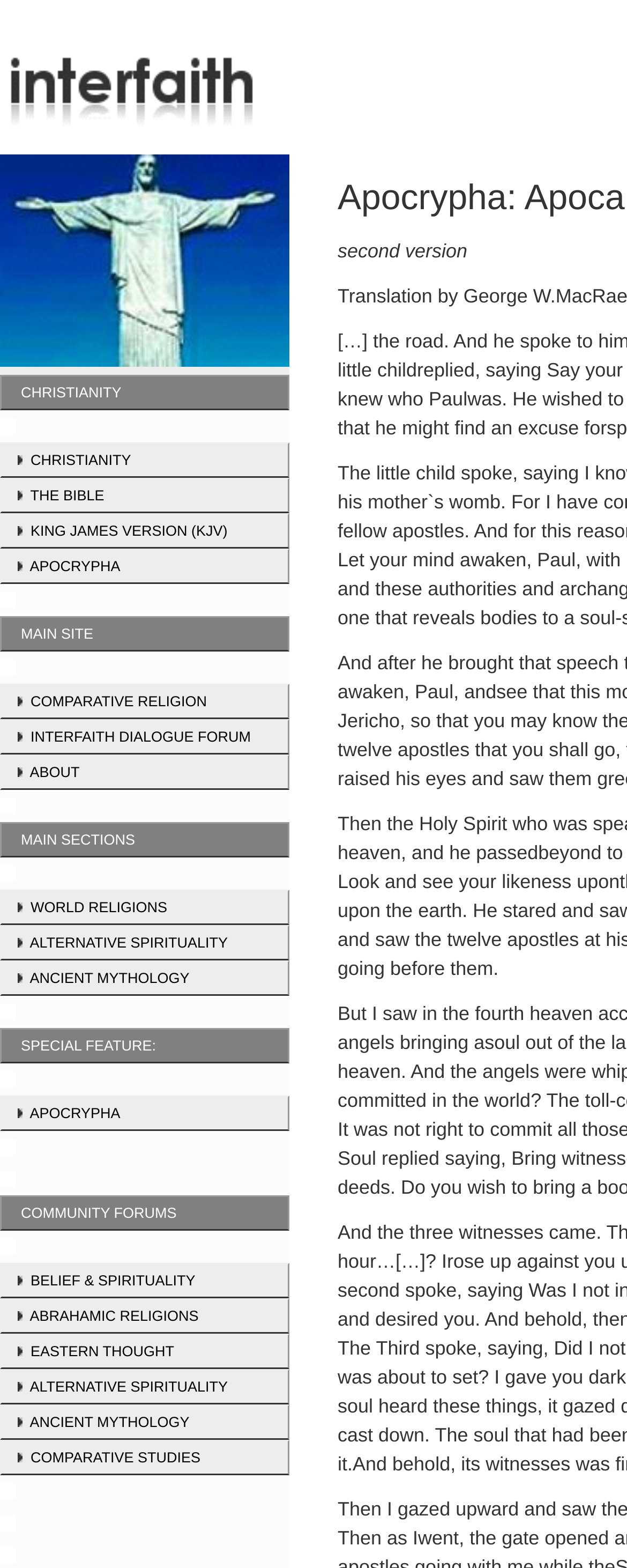What is the 'Apocrypha'?
Answer the question based on the image using a single word or a brief phrase.

Biblical texts